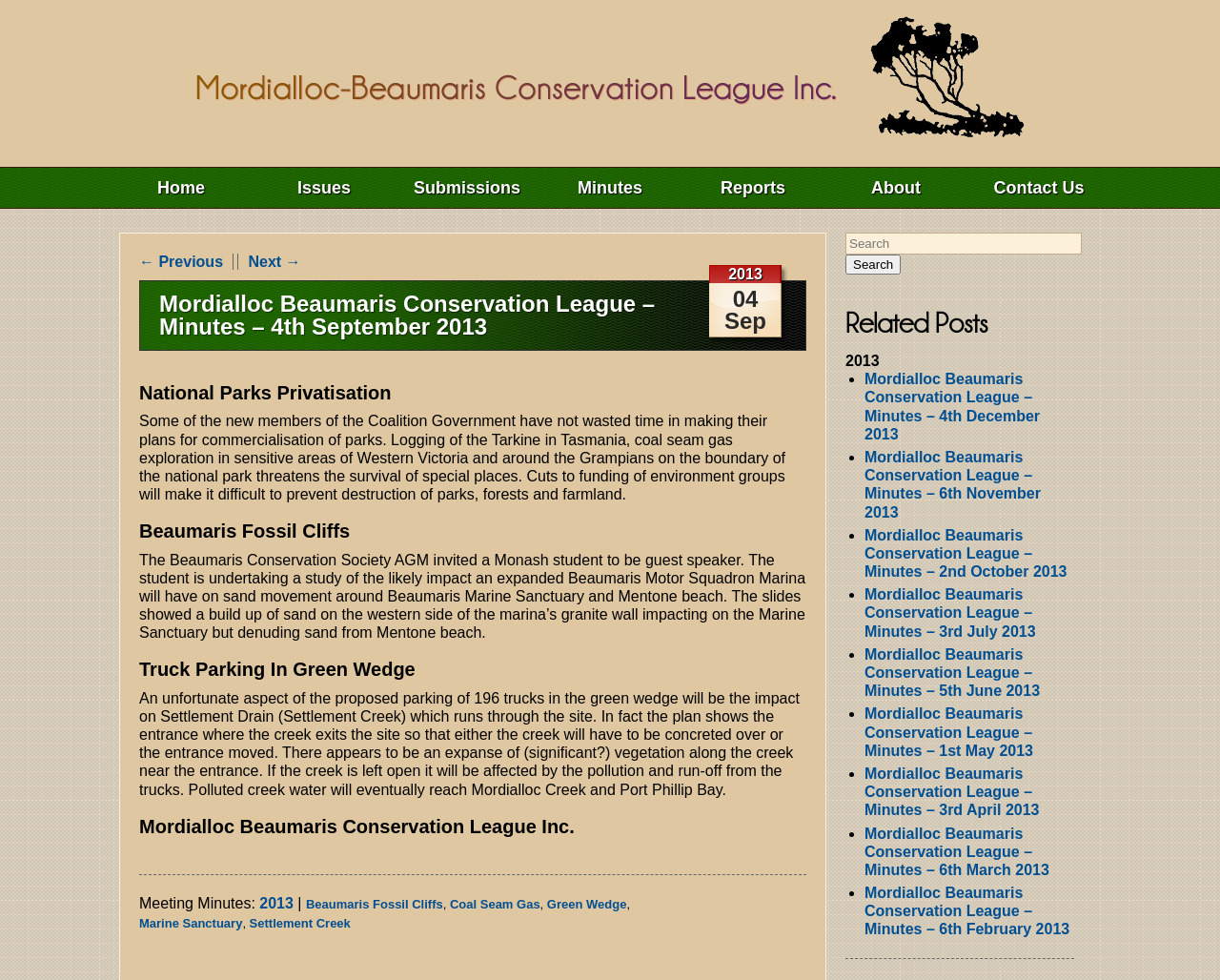Pinpoint the bounding box coordinates for the area that should be clicked to perform the following instruction: "Click on the 'Home' link".

[0.09, 0.171, 0.207, 0.208]